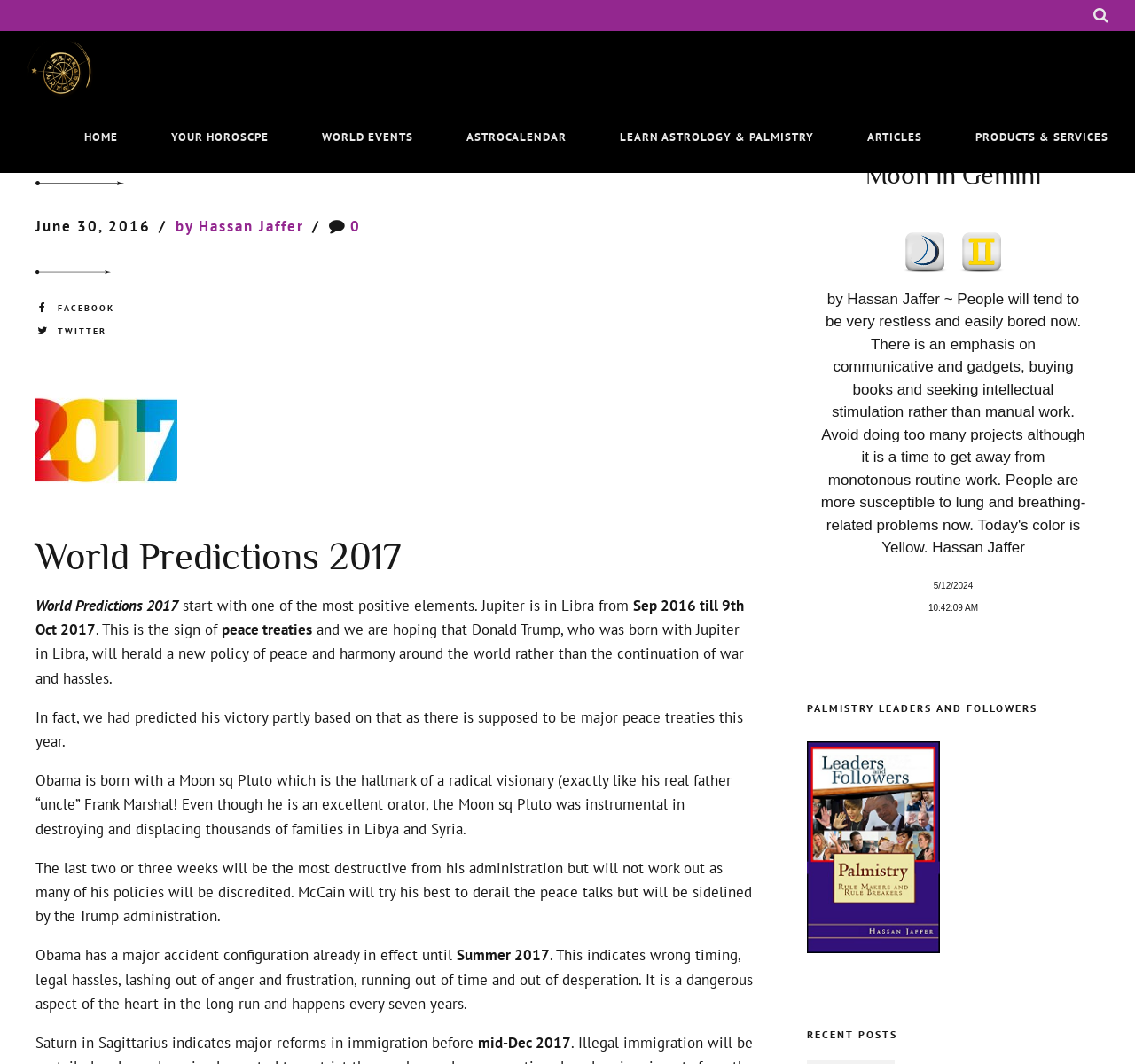Pinpoint the bounding box coordinates of the clickable area needed to execute the instruction: "Read about Jupiter in Aquarius". The coordinates should be specified as four float numbers between 0 and 1, i.e., [left, top, right, bottom].

[0.455, 0.322, 0.627, 0.364]